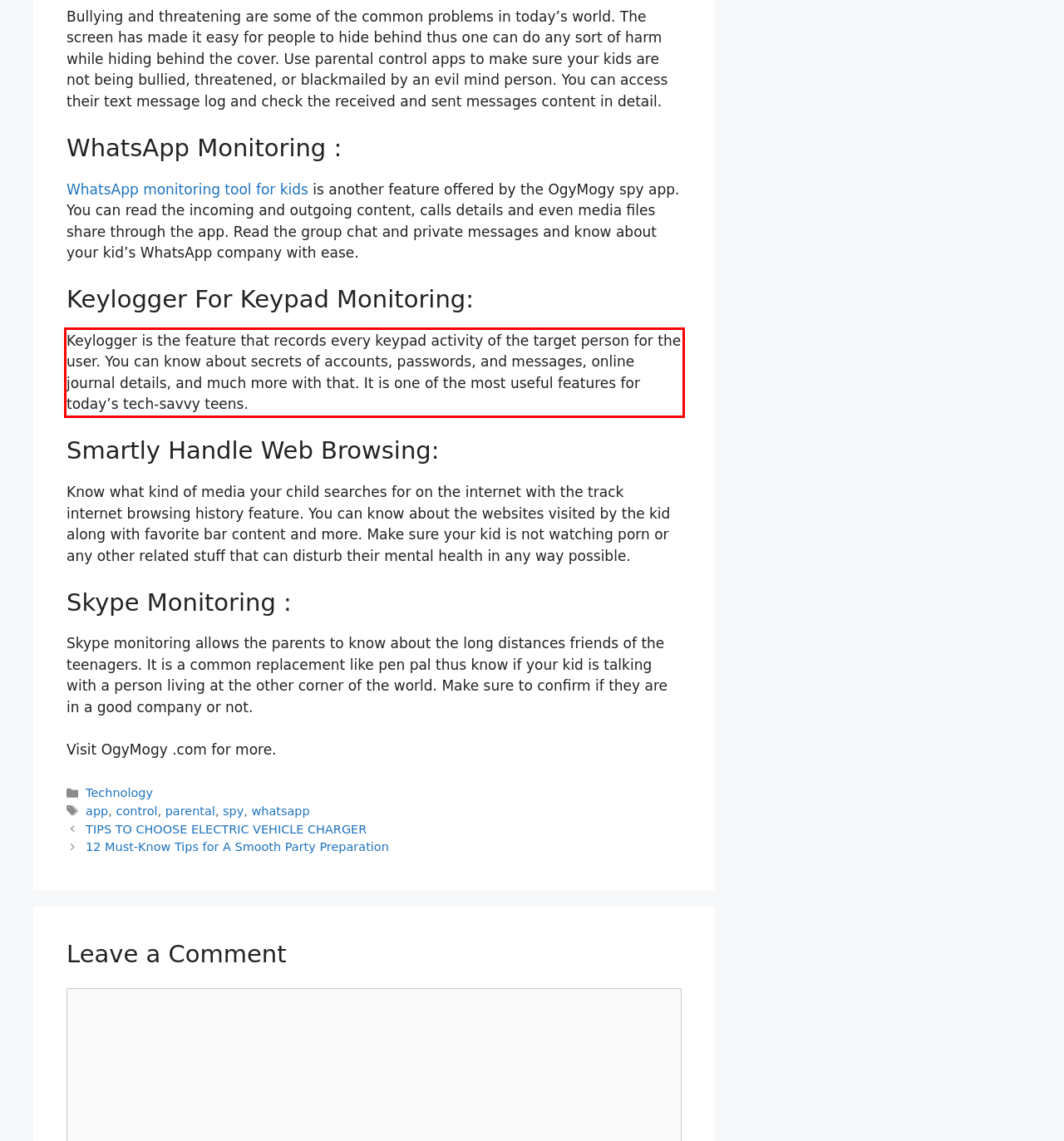Please look at the webpage screenshot and extract the text enclosed by the red bounding box.

Keylogger is the feature that records every keypad activity of the target person for the user. You can know about secrets of accounts, passwords, and messages, online journal details, and much more with that. It is one of the most useful features for today’s tech-savvy teens.